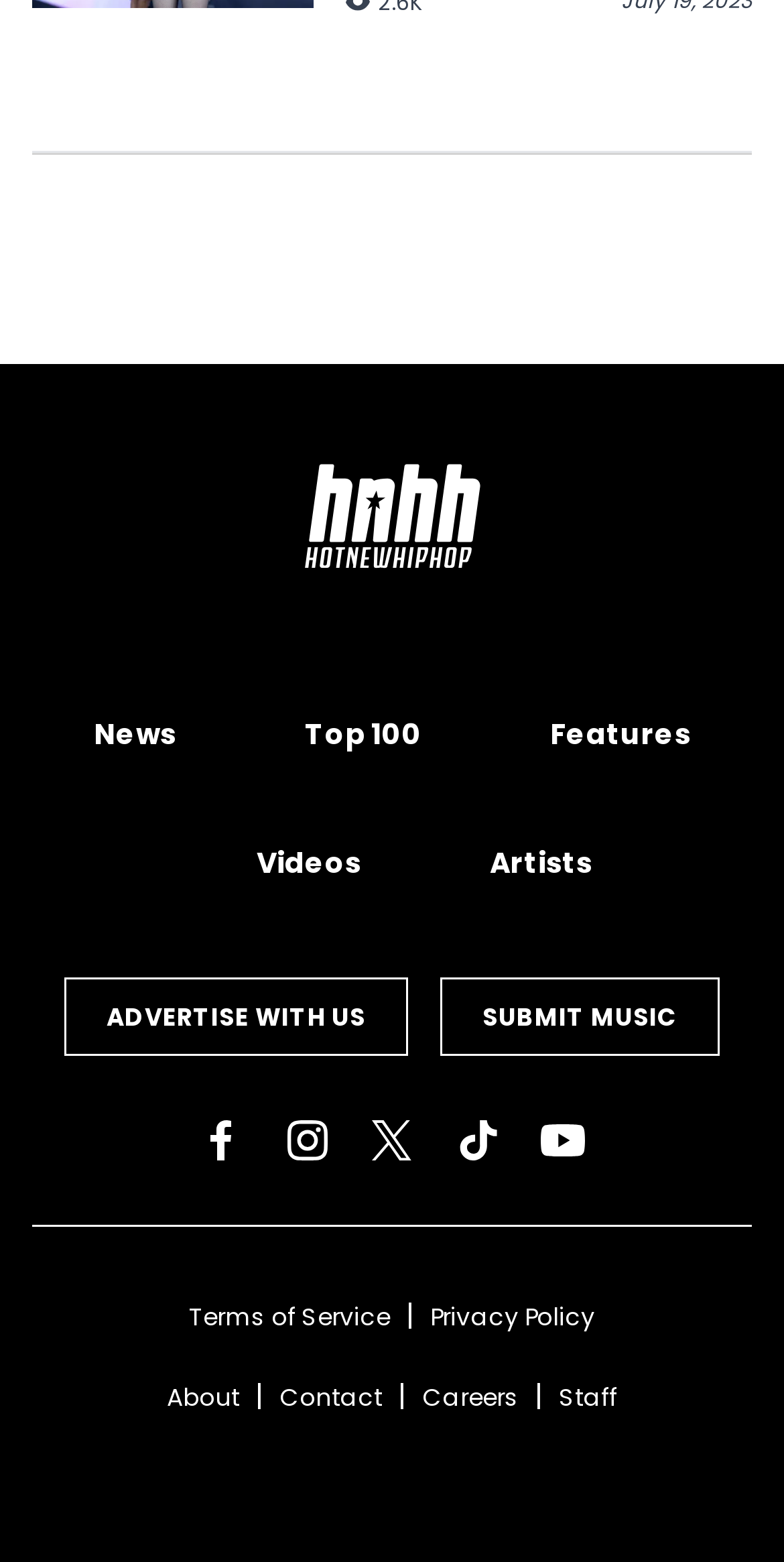Please find the bounding box for the following UI element description. Provide the coordinates in (top-left x, top-left y, bottom-right x, bottom-right y) format, with values between 0 and 1: Heidi

None